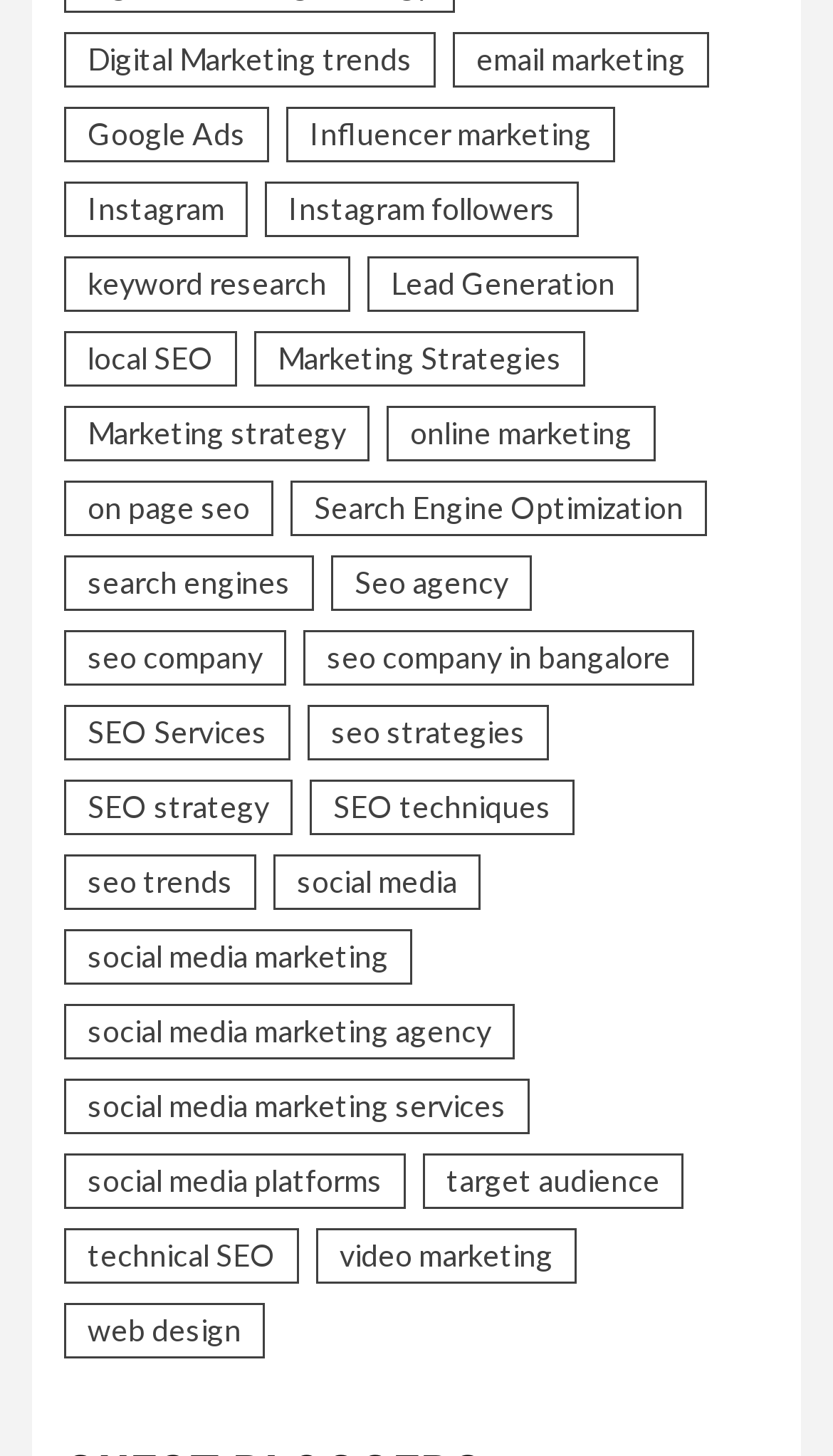Please locate the bounding box coordinates for the element that should be clicked to achieve the following instruction: "Discover social media marketing services". Ensure the coordinates are given as four float numbers between 0 and 1, i.e., [left, top, right, bottom].

[0.077, 0.741, 0.636, 0.779]